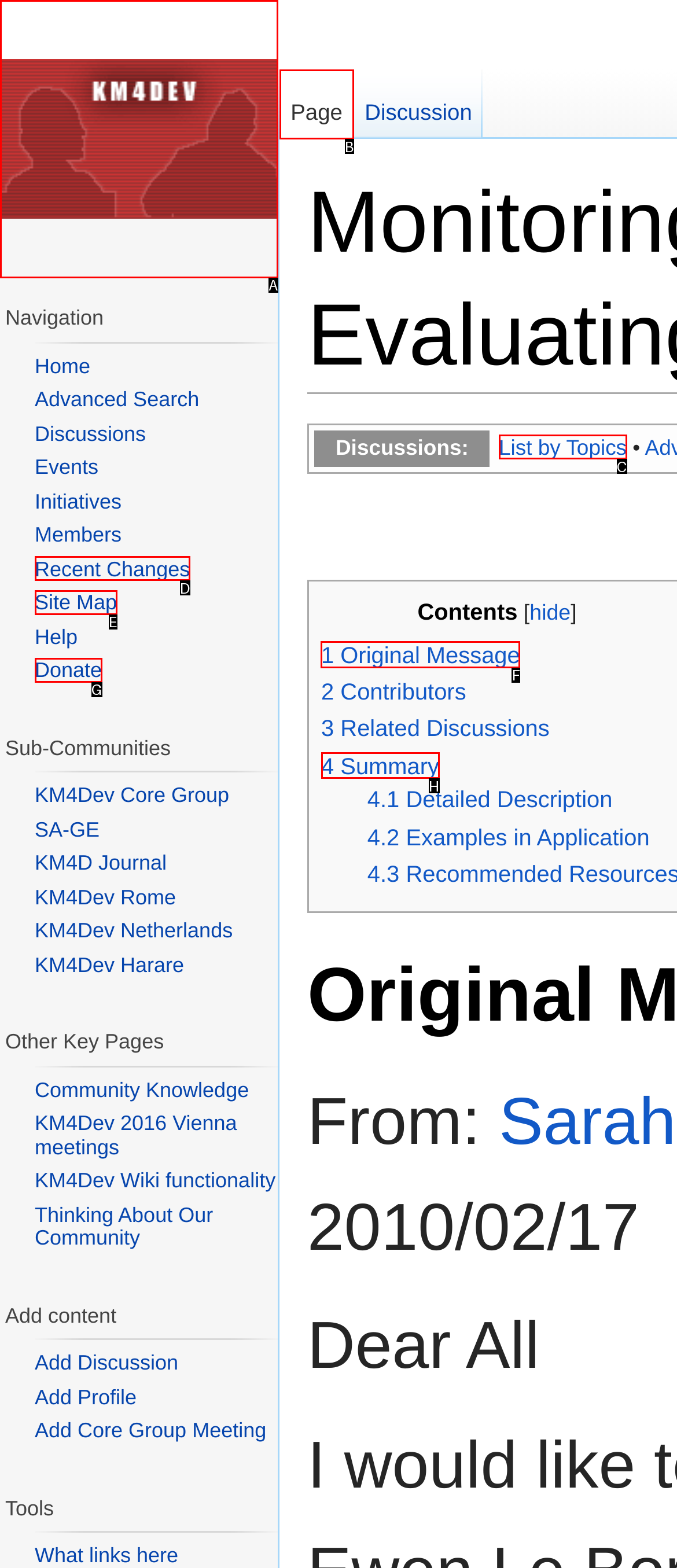Identify the HTML element that should be clicked to accomplish the task: Read original message
Provide the option's letter from the given choices.

F